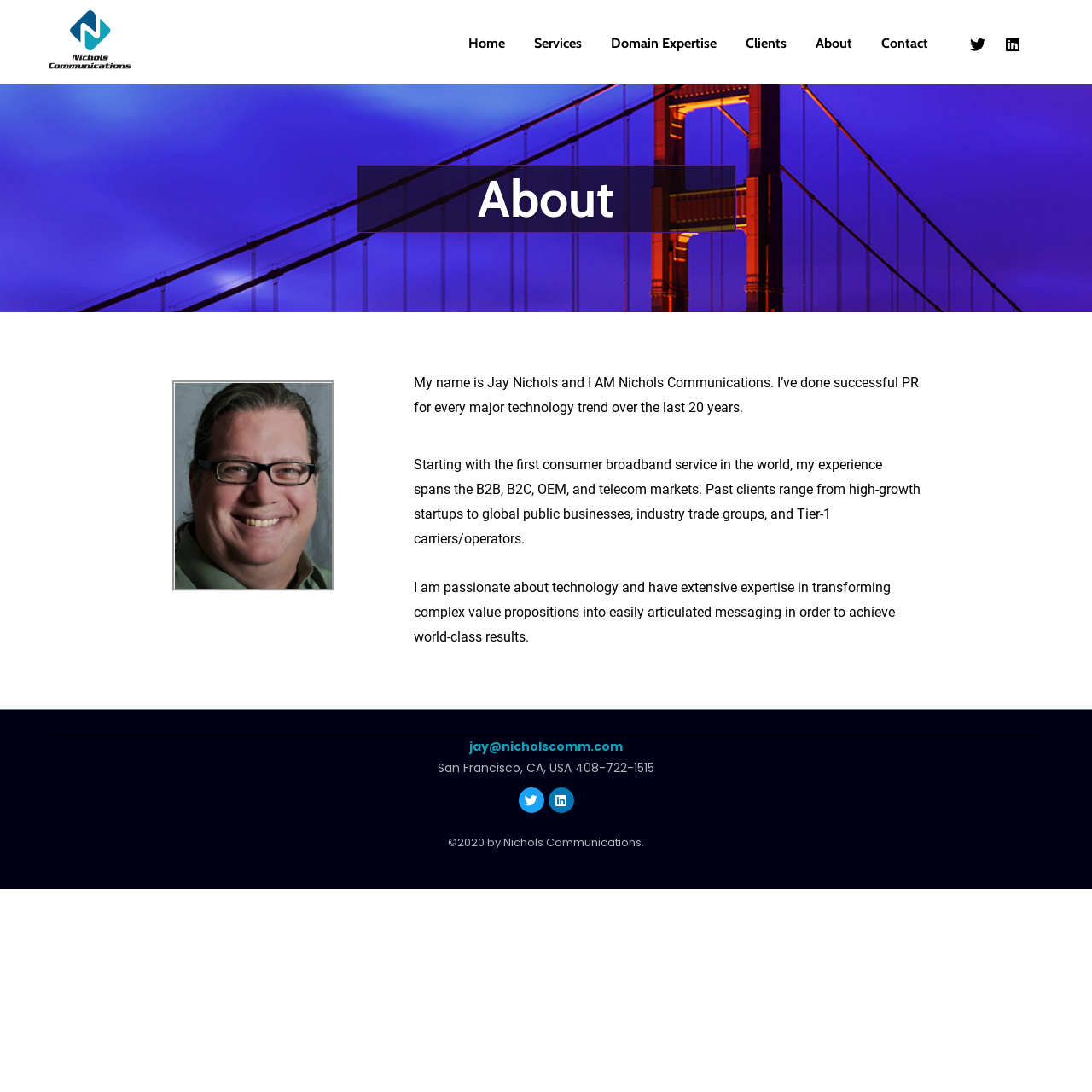Determine the bounding box coordinates of the section I need to click to execute the following instruction: "Send an email to Jay". Provide the coordinates as four float numbers between 0 and 1, i.e., [left, top, right, bottom].

[0.43, 0.676, 0.57, 0.691]